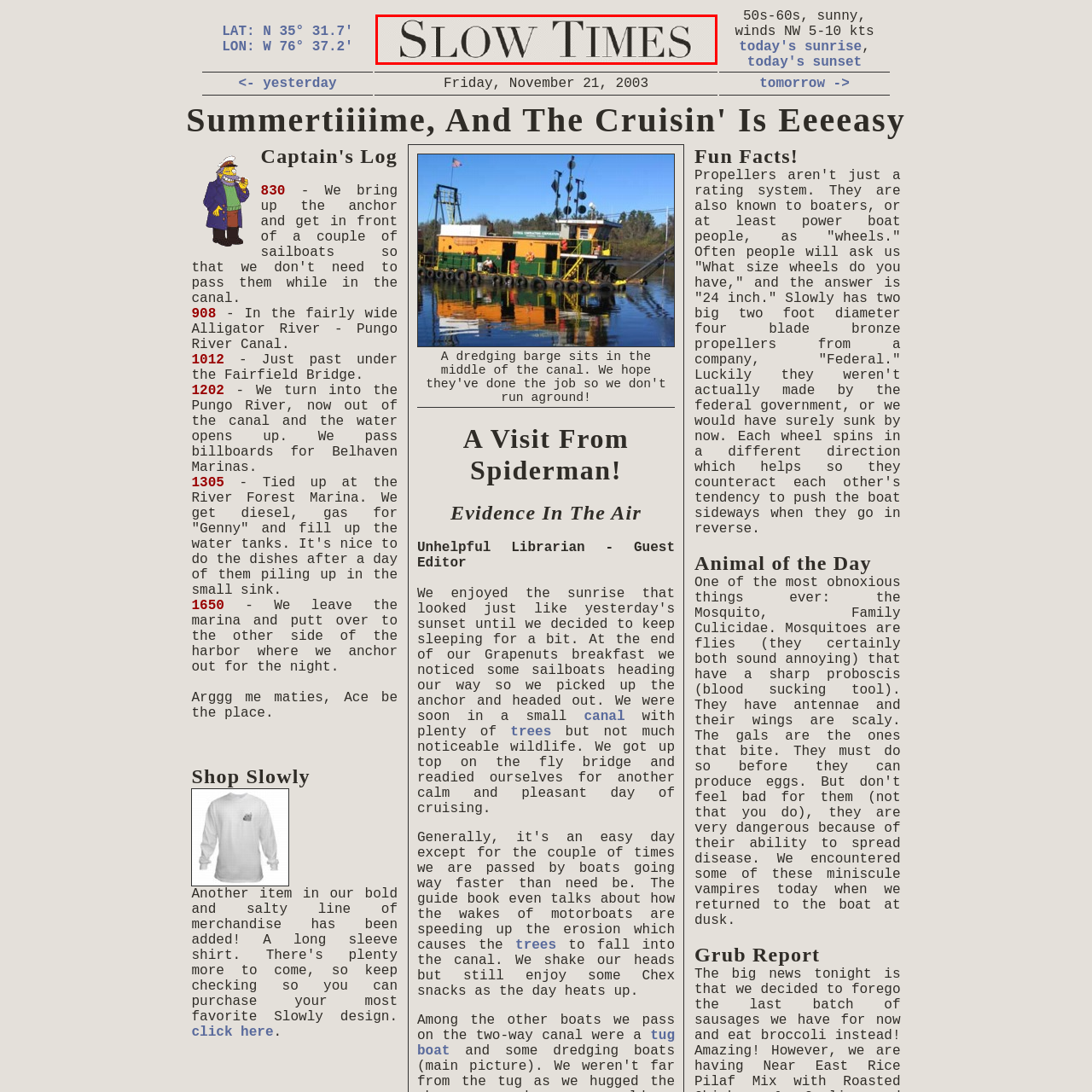Observe the image segment inside the red bounding box and answer concisely with a single word or phrase: What is the background color of the webpage?

Light-colored